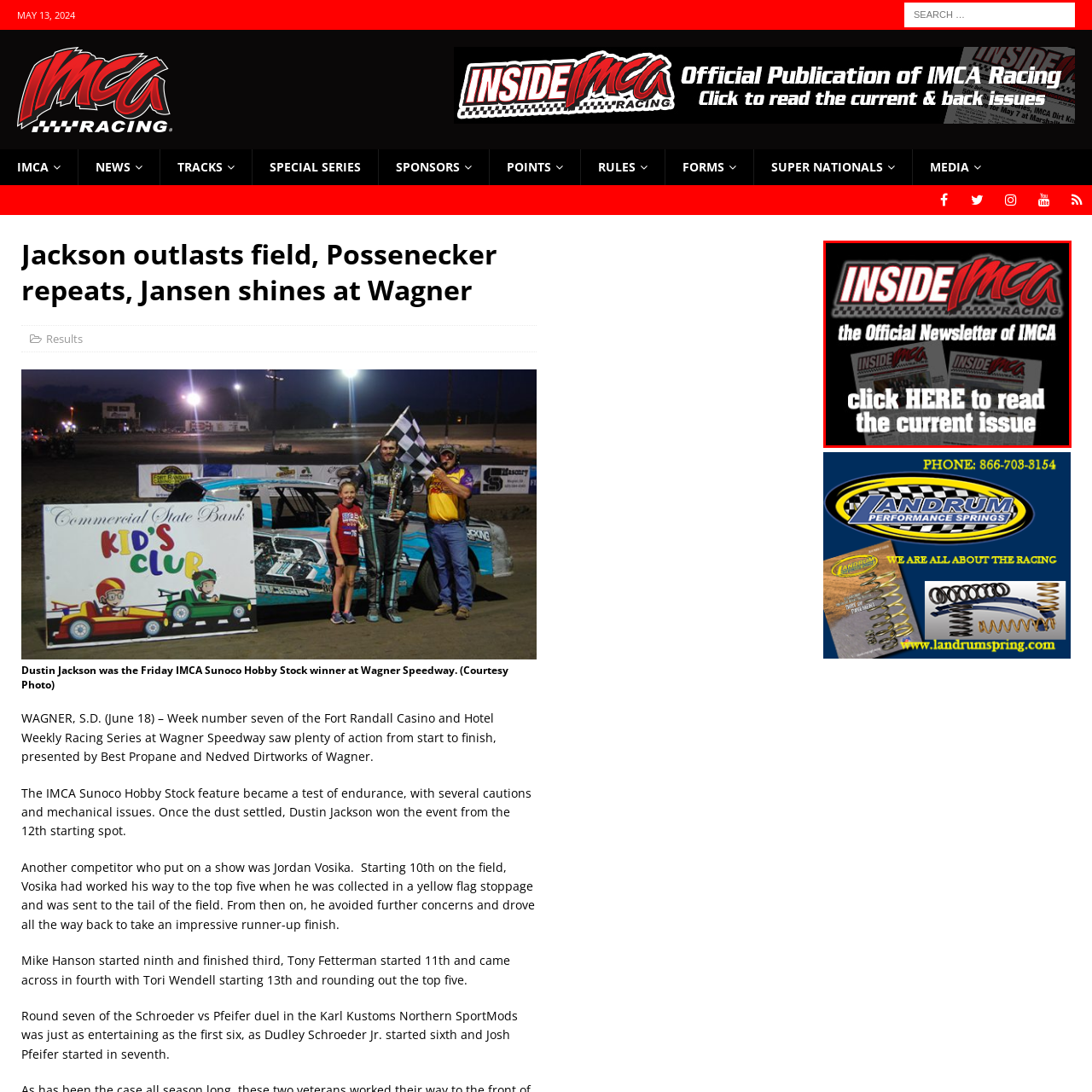What is the purpose of the graphic?
Focus on the area marked by the red bounding box and respond to the question with as much detail as possible.

The caption states that the graphic 'inviting readers to stay updated on the latest racing news and events', and 'serves not only as a call to action but also as a reminder of the vibrant racing culture that IMCA fosters', indicating that the primary purpose of the graphic is to prompt the reader to take action, specifically to access the current issue of the newsletter.